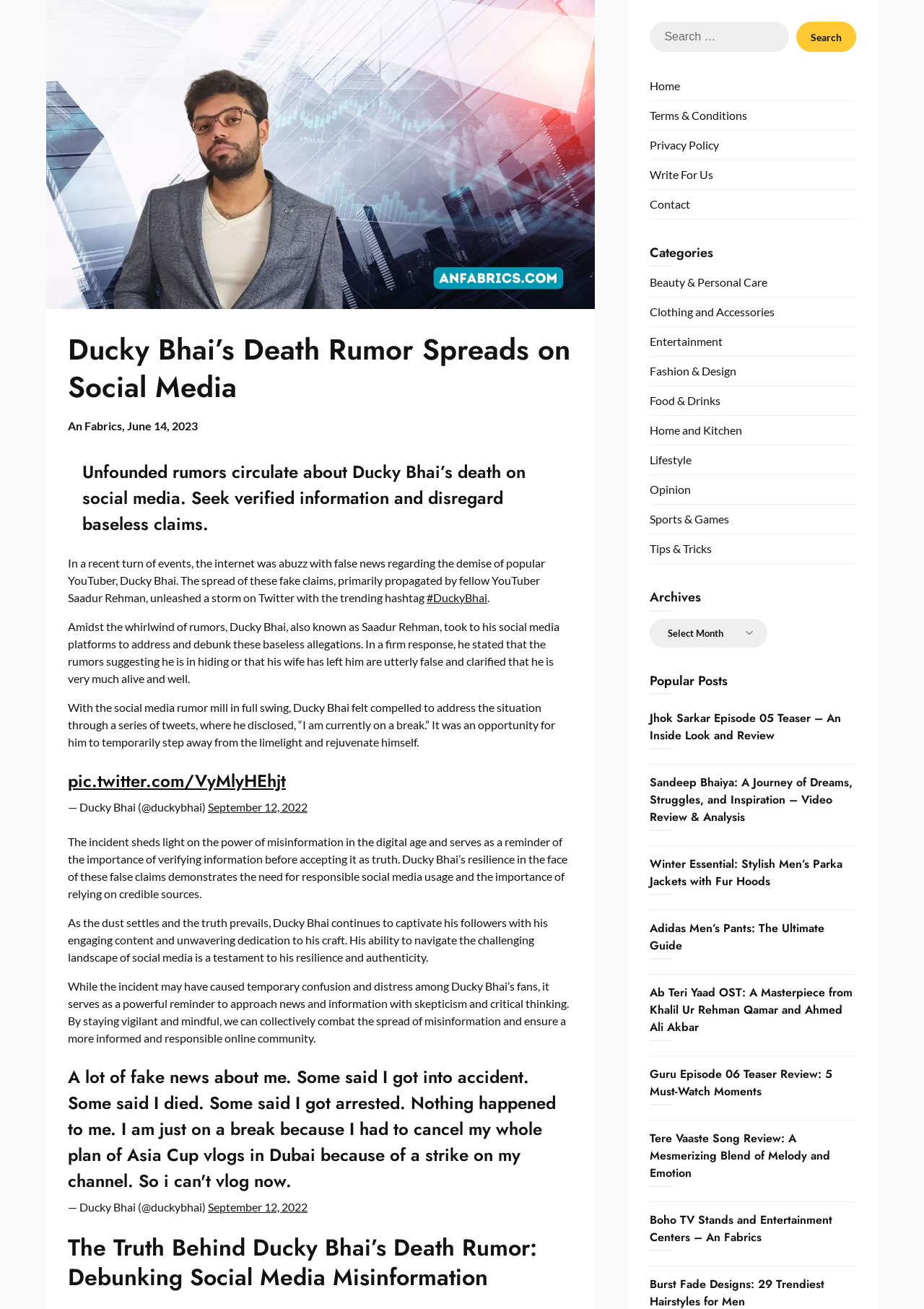What is the name of the YouTuber mentioned in the article?
Based on the image, answer the question in a detailed manner.

The name of the YouTuber mentioned in the article can be found in the text 'In a recent turn of events, the internet was abuzz with false news regarding the demise of popular YouTuber, Ducky Bhai.' which explicitly mentions the name of the YouTuber as Ducky Bhai.